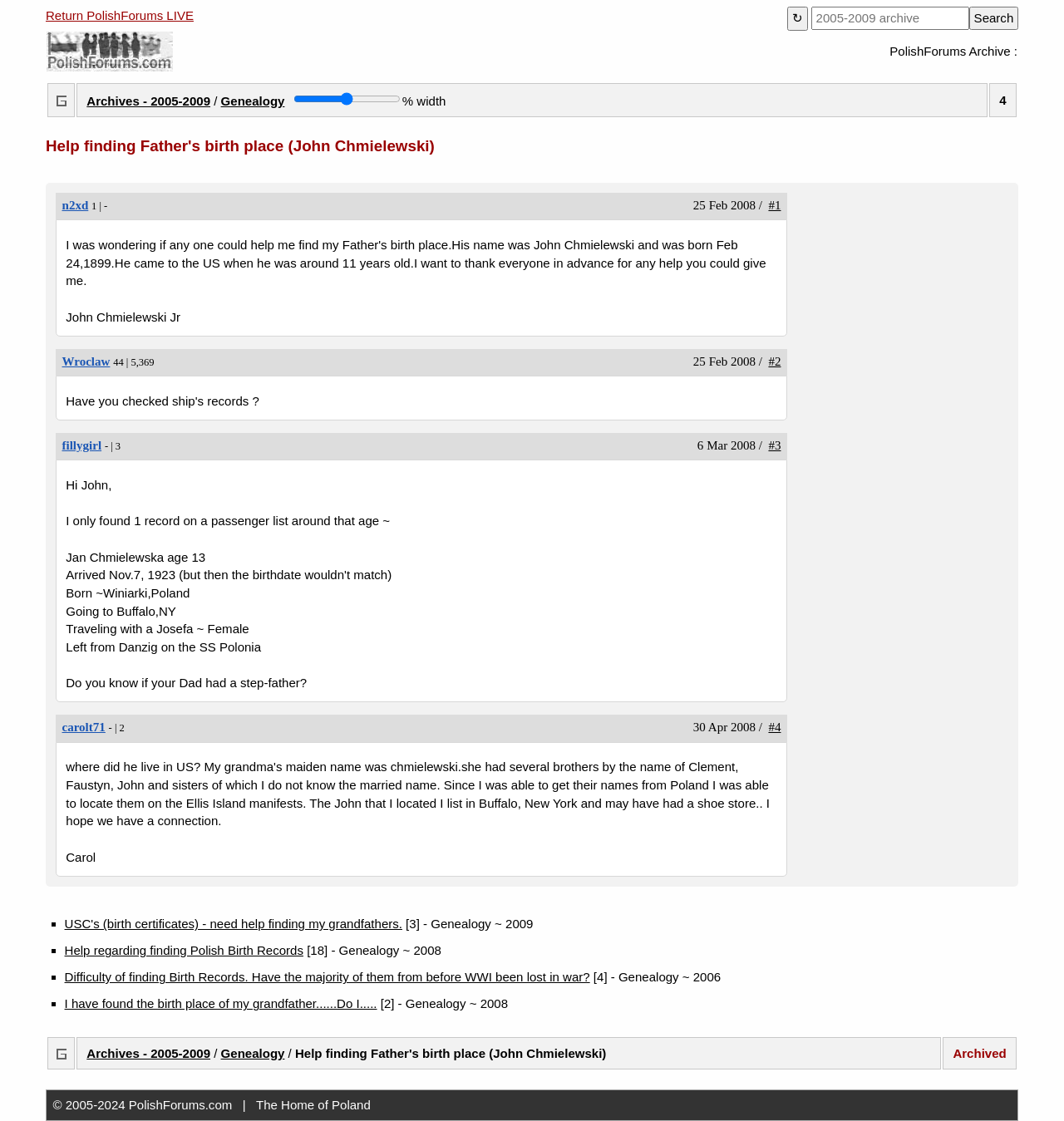Determine the main heading text of the webpage.

Help finding Father's birth place (John Chmielewski)